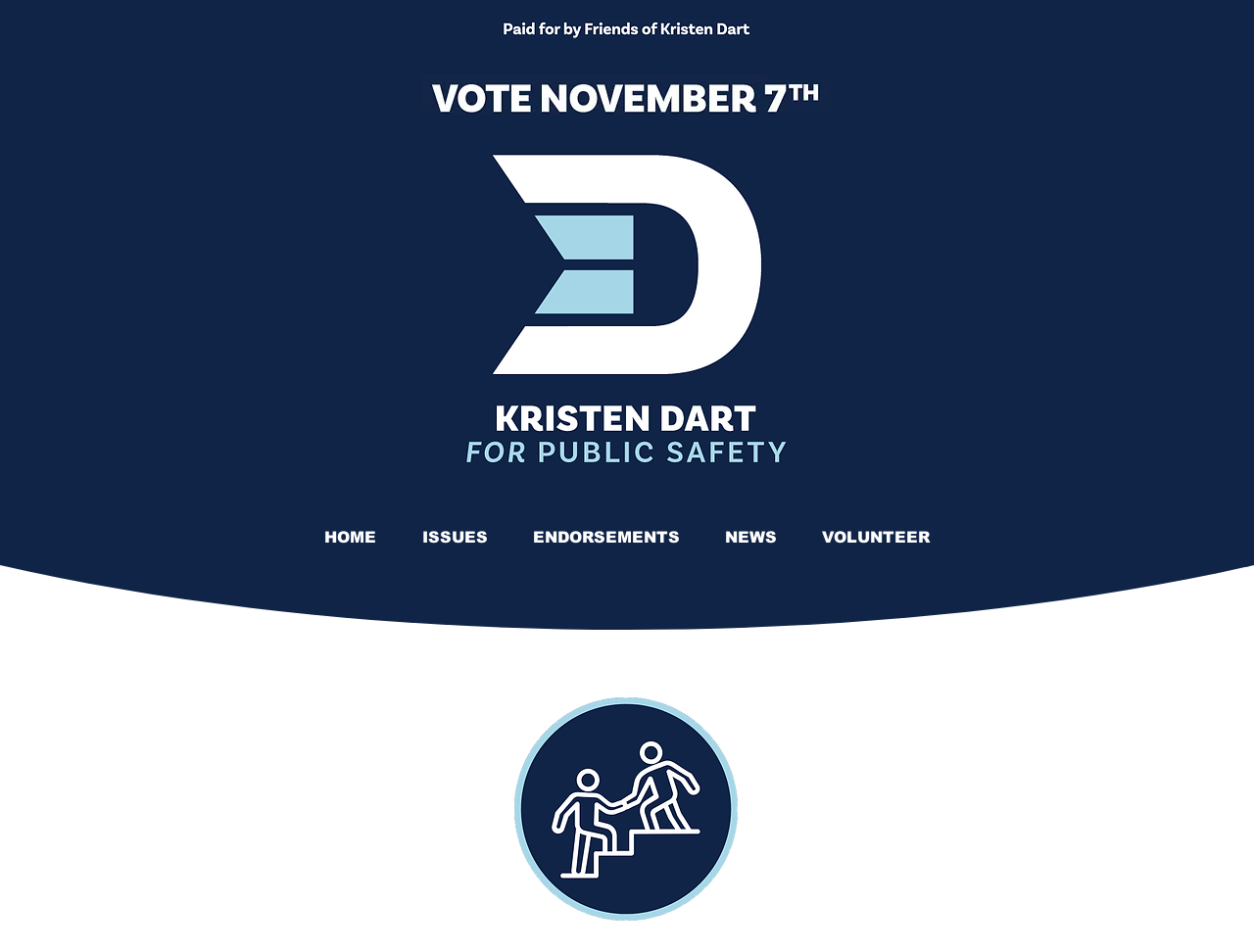What is the file type of the image at the top?
Using the image as a reference, answer the question in detail.

I looked at the image element with the description 'Screenshot 2023-09-25 at 9.50.38 AM.png' and saw that the file type is png.